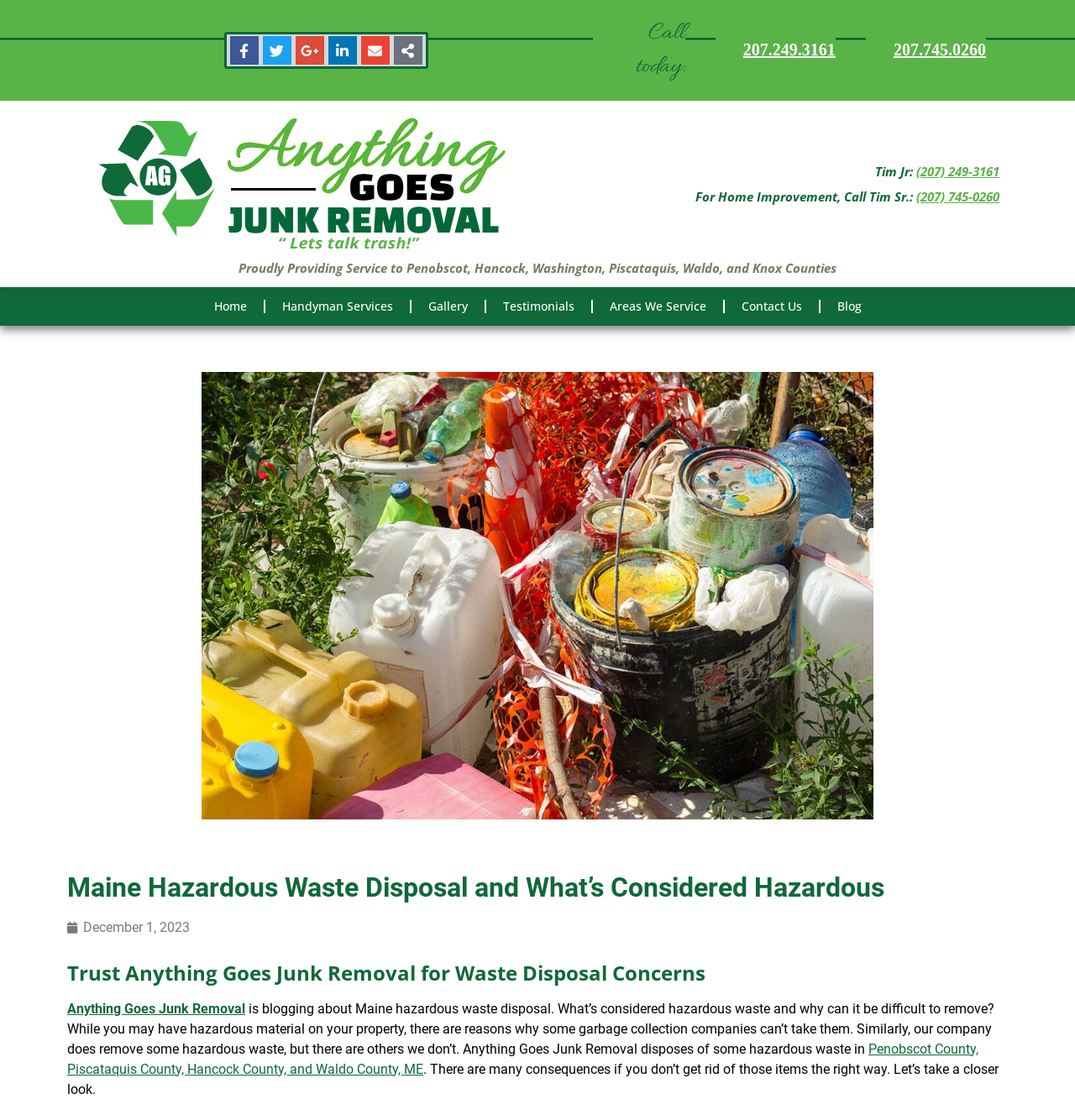Determine the bounding box coordinates for the area you should click to complete the following instruction: "Check handyman services".

[0.246, 0.256, 0.381, 0.291]